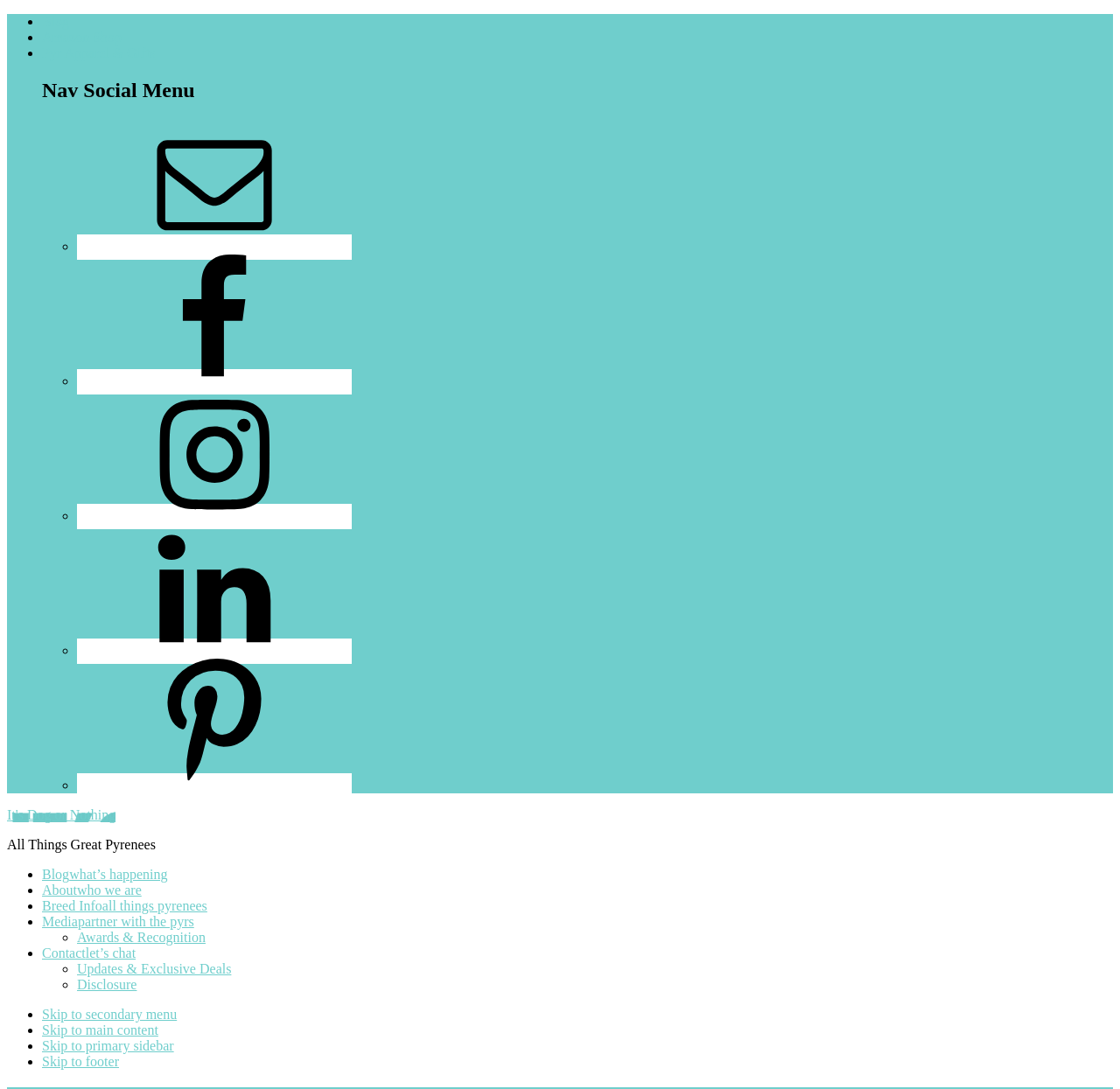Respond to the question with just a single word or phrase: 
What is the text above the main navigation menu?

All Things Great Pyrenees